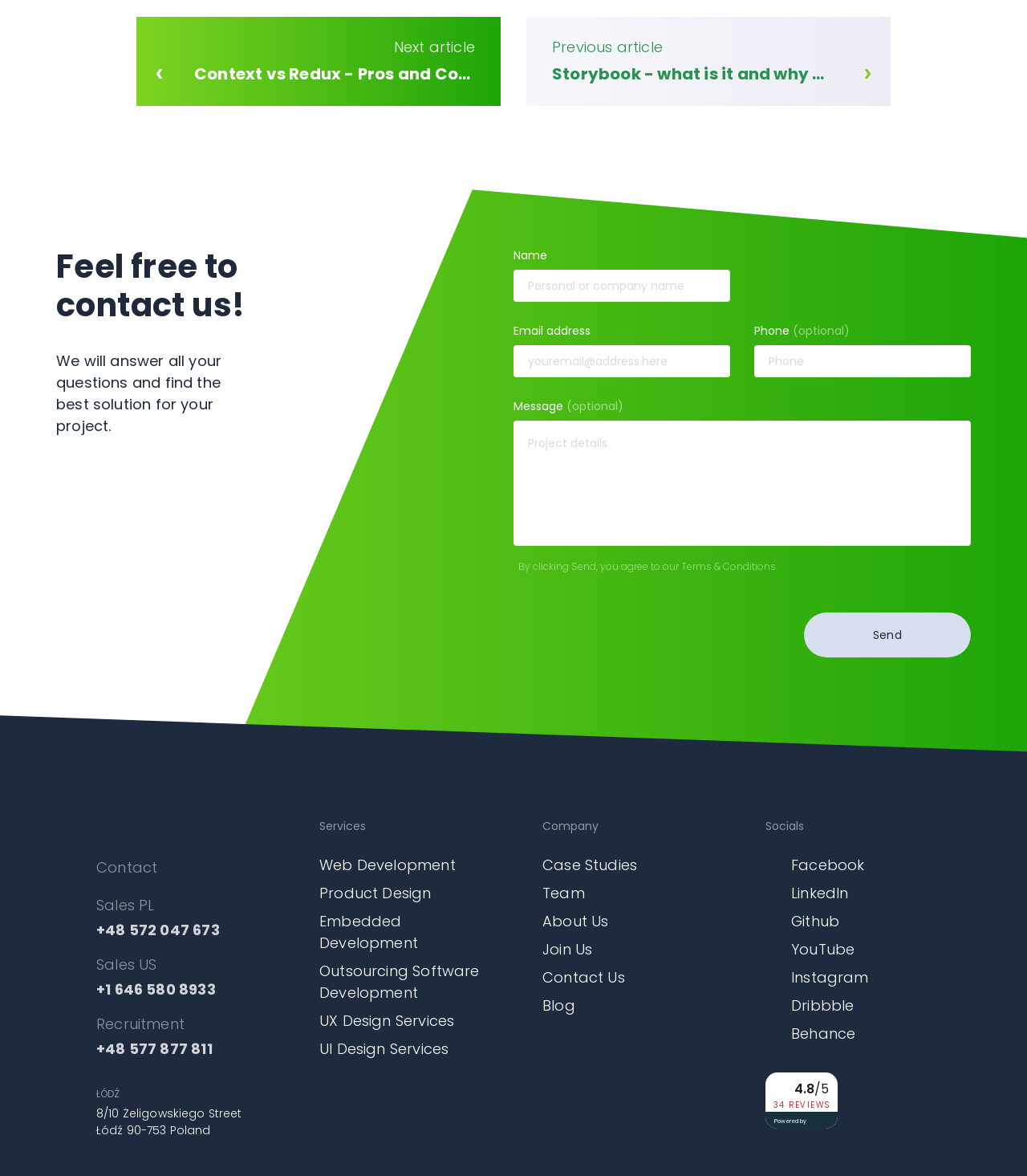Pinpoint the bounding box coordinates of the area that must be clicked to complete this instruction: "Click the 'Next article' link".

[0.133, 0.015, 0.488, 0.09]